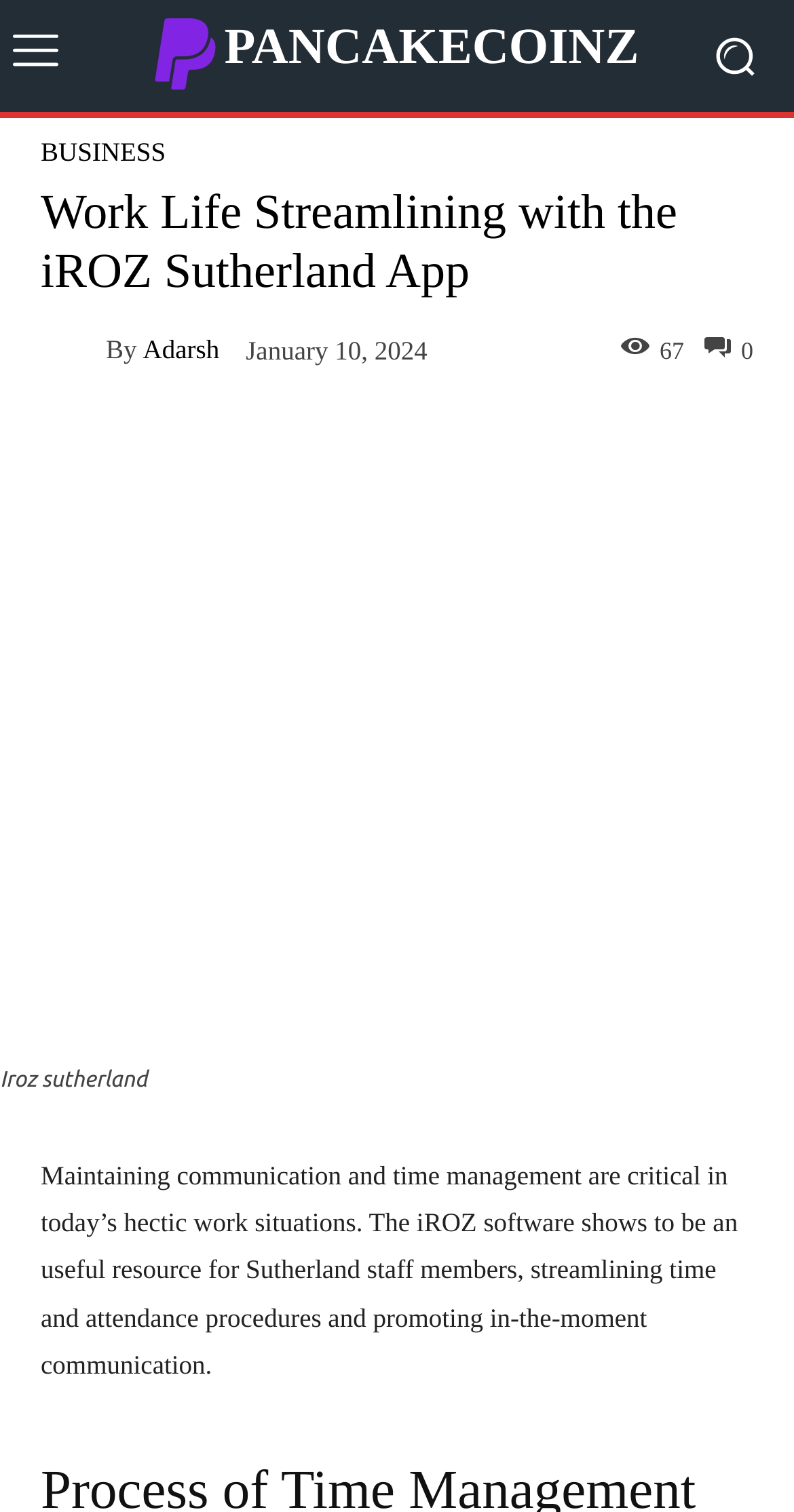Show me the bounding box coordinates of the clickable region to achieve the task as per the instruction: "Visit the Adarsh page".

[0.051, 0.213, 0.133, 0.248]